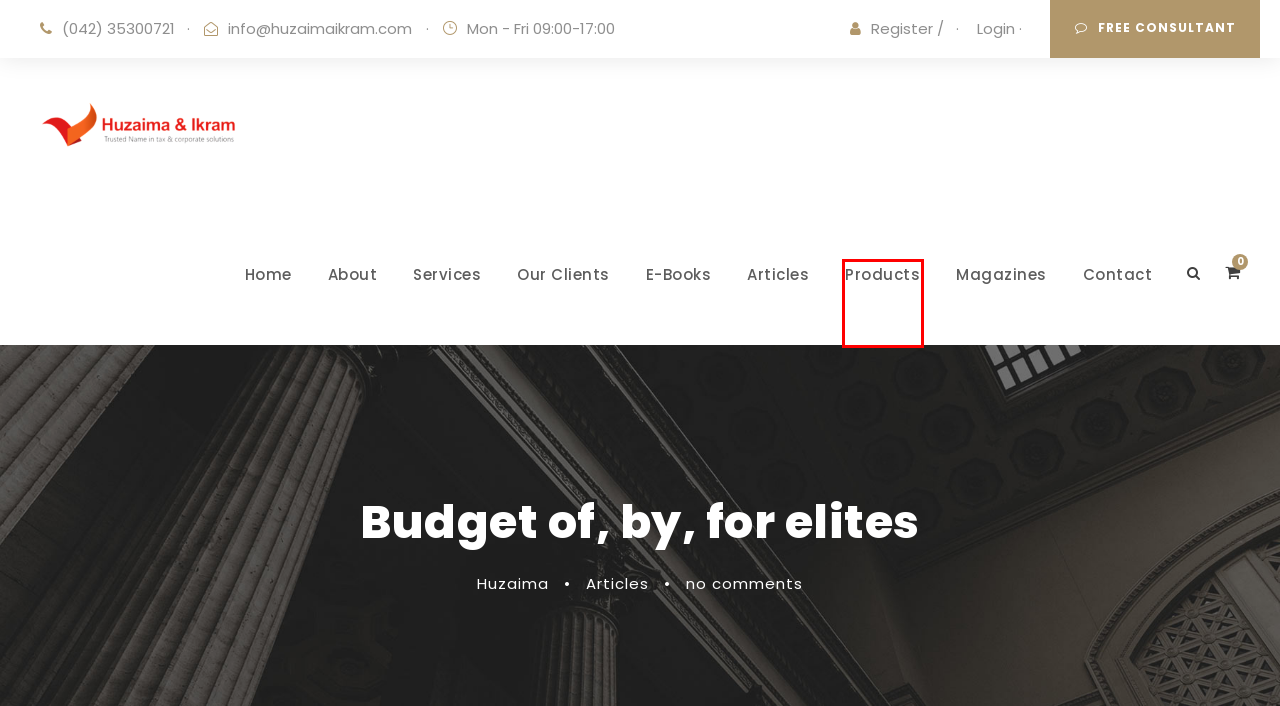Analyze the screenshot of a webpage featuring a red rectangle around an element. Pick the description that best fits the new webpage after interacting with the element inside the red bounding box. Here are the candidates:
A. Newsletters – AACP
B. Tax and Corporate Lawyer
C. Articles – Tax and Corporate Lawyer
D. Member Login – Tax and Corporate Lawyer
E. Shop – Tax and Corporate Lawyer
F. About Us – Tax and Corporate Lawyer
G. Services – Tax and Corporate Lawyer
H. Our Clients – Tax and Corporate Lawyer

E